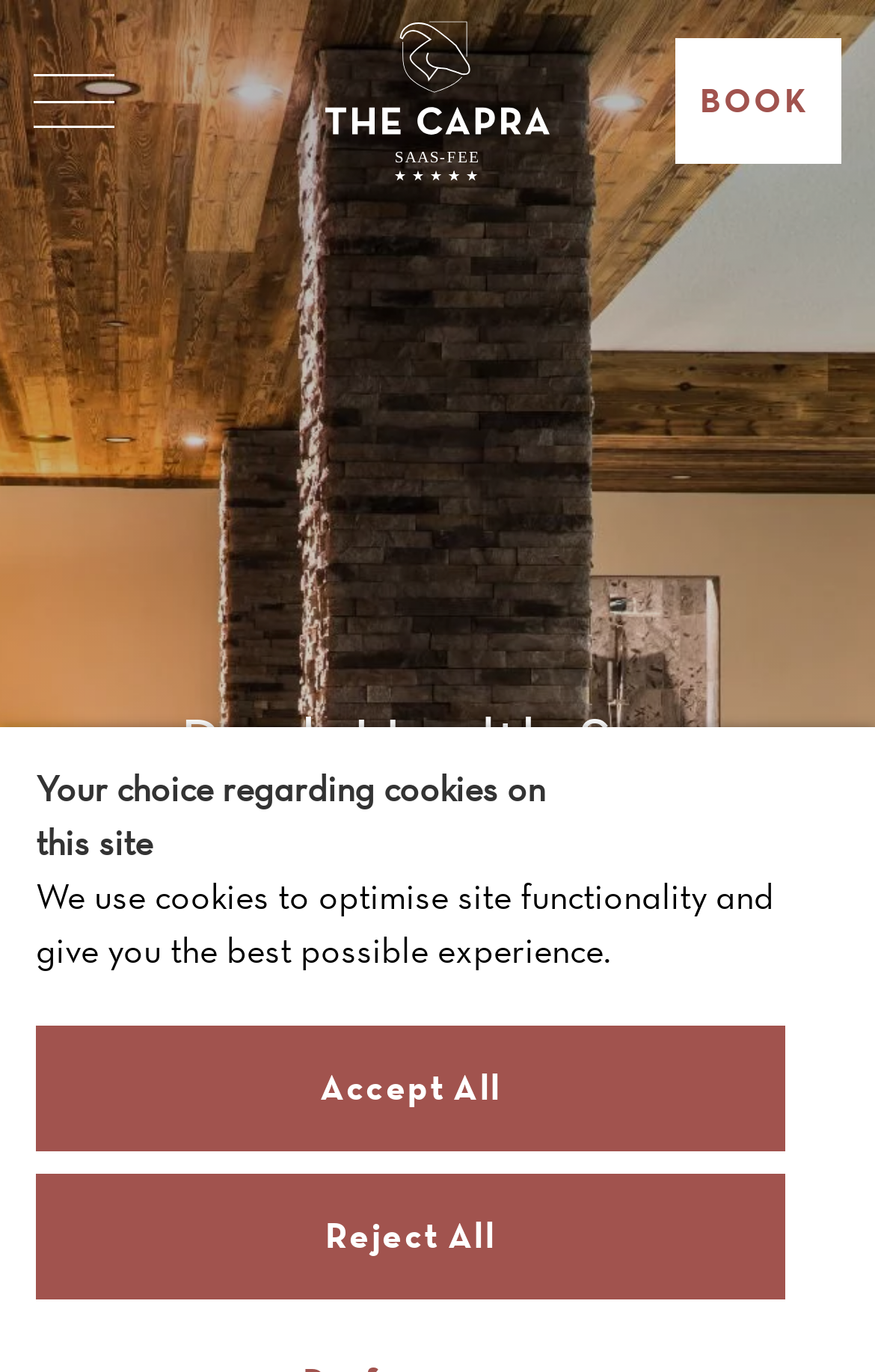Given the element description, predict the bounding box coordinates in the format (top-left x, top-left y, bottom-right x, bottom-right y). Make sure all values are between 0 and 1. Here is the element description: BOOK

[0.772, 0.028, 0.962, 0.119]